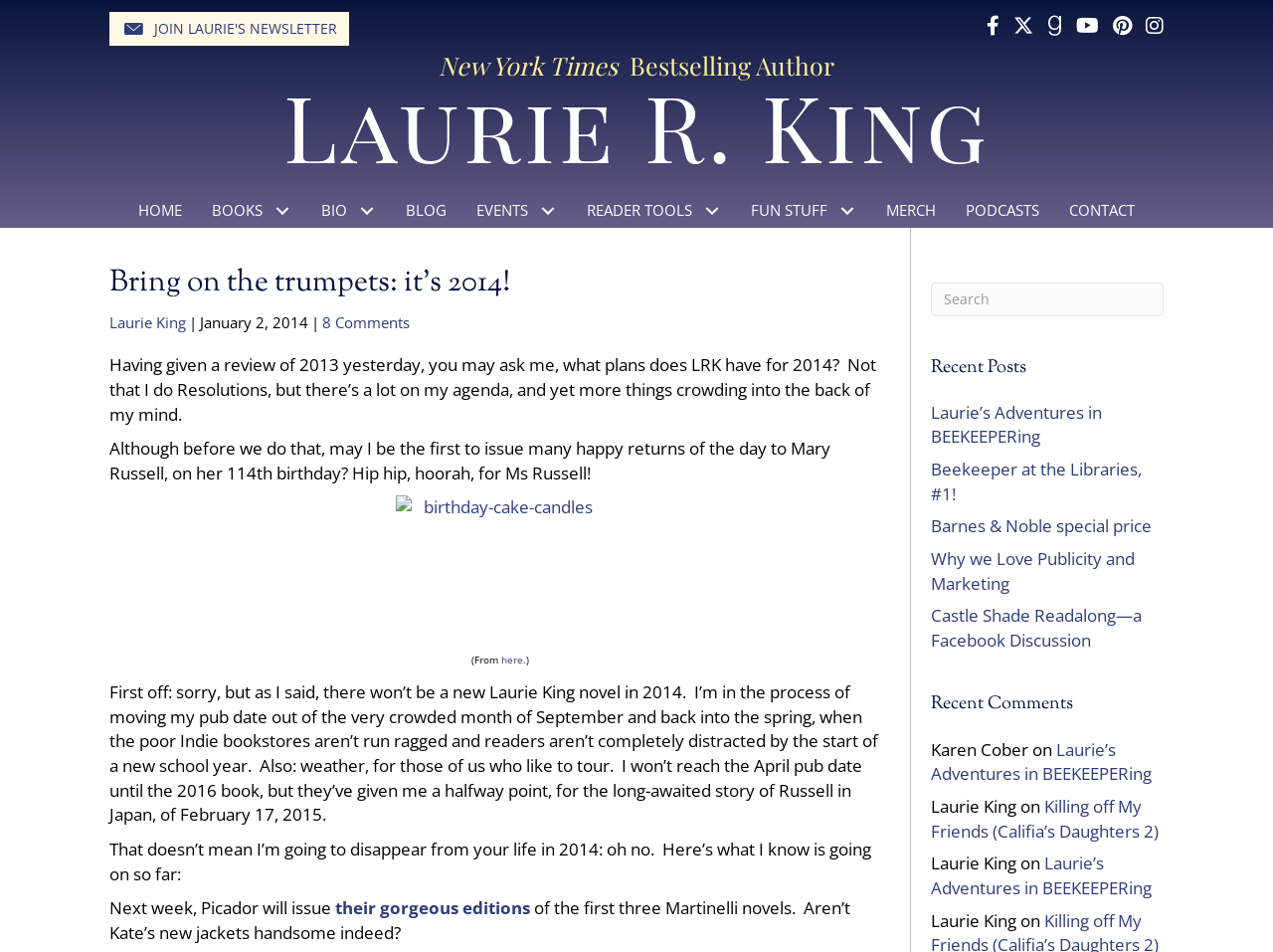Please answer the following question using a single word or phrase: 
What is the author's name?

Laurie R. King